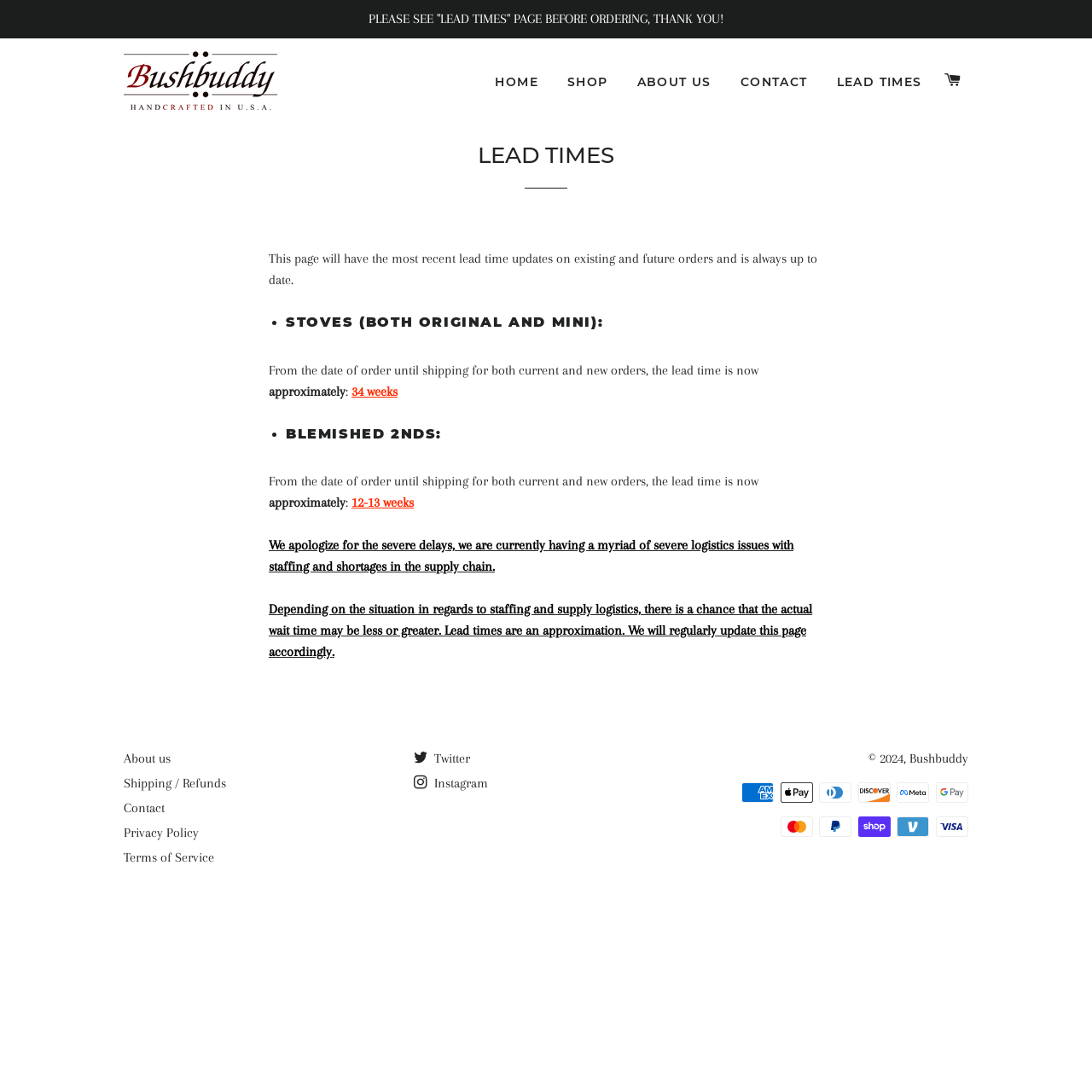Please identify the bounding box coordinates of the area that needs to be clicked to follow this instruction: "Click on the 'SHOP' link".

[0.508, 0.056, 0.568, 0.096]